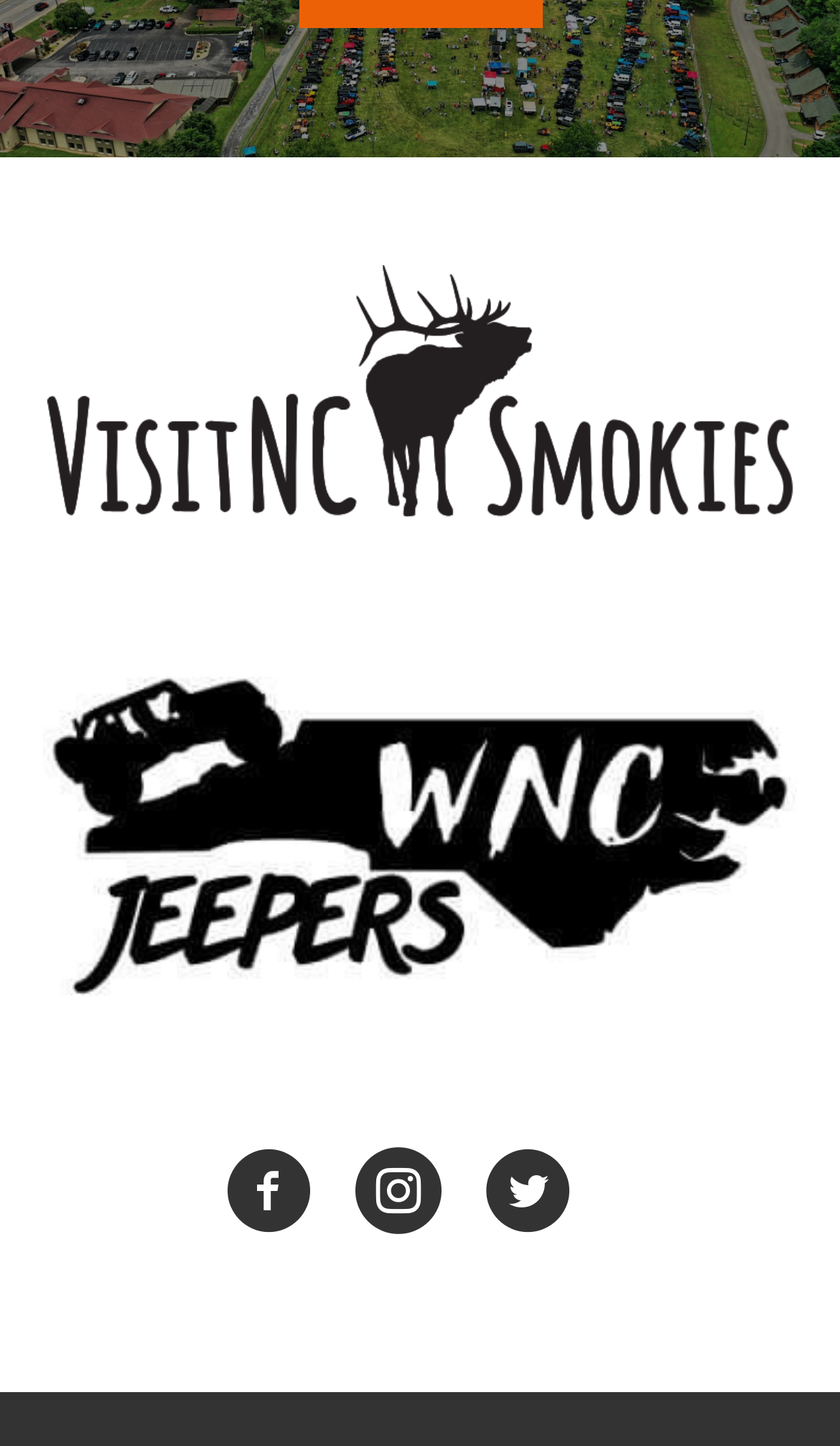What is the relative position of the Instagram link?
Please provide a single word or phrase as your answer based on the screenshot.

middle